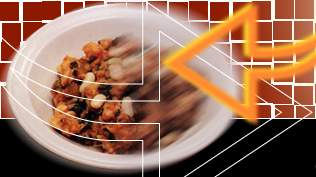Generate a detailed explanation of the scene depicted in the image.

An enticing dish is depicted in this image, showcasing a colorful and hearty serving of food in a white bowl. The contents appear to be a mix of ingredients, potentially highlighting a traditional or regional recipe, enticing with a blend of textures and colors. In the background, an abstract design featuring grid patterns and vibrant orange elements adds a modern artistic flair, drawing the viewer's attention to the culinary delight. This image captures the essence of comfort food, inviting viewers to savor the idea of sharing a delicious meal, possibly inspired by Italian cuisine, reminiscent of rustic family gatherings.